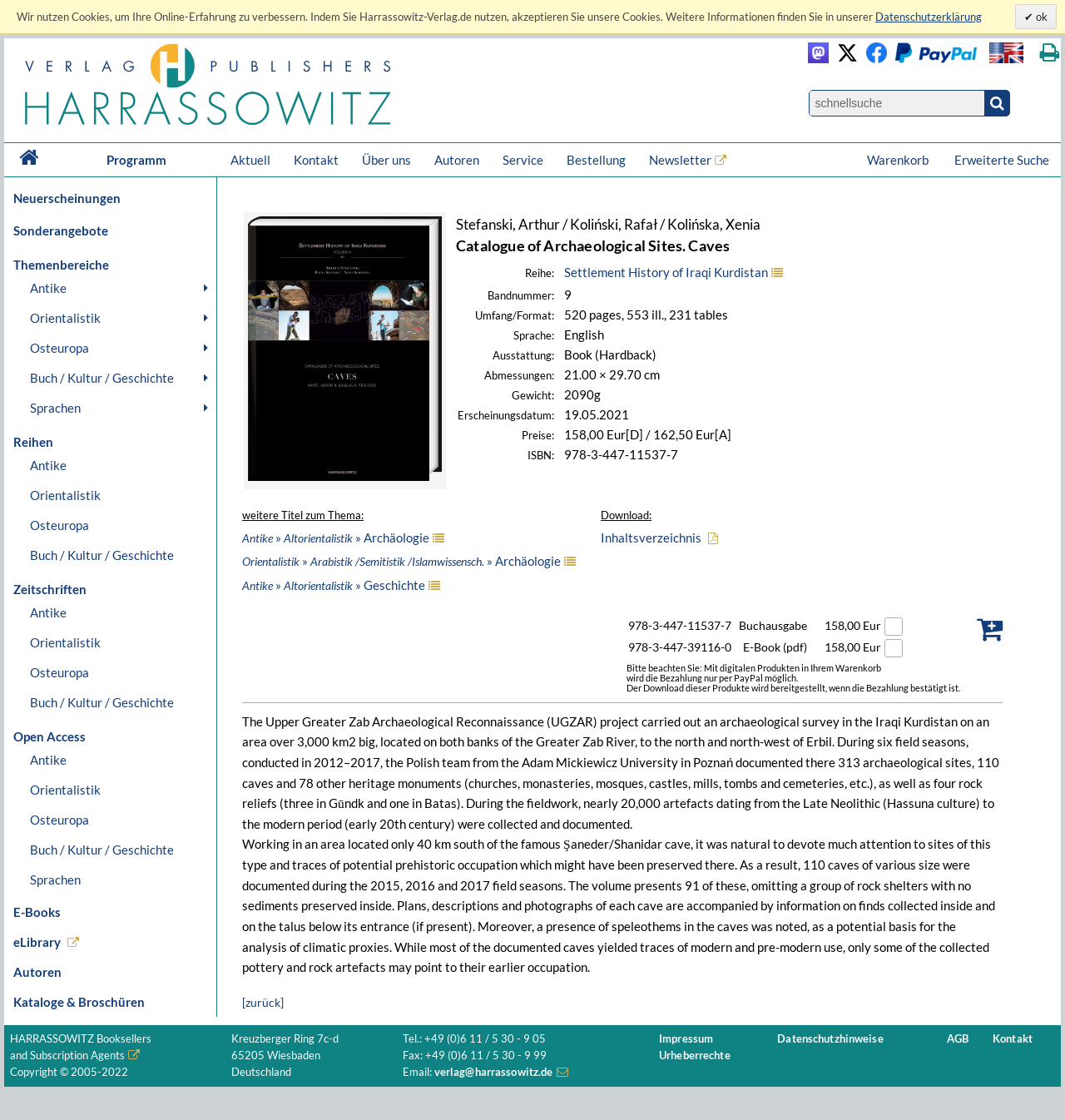Locate the bounding box coordinates of the clickable element to fulfill the following instruction: "search". Provide the coordinates as four float numbers between 0 and 1 in the format [left, top, right, bottom].

[0.761, 0.081, 0.925, 0.103]